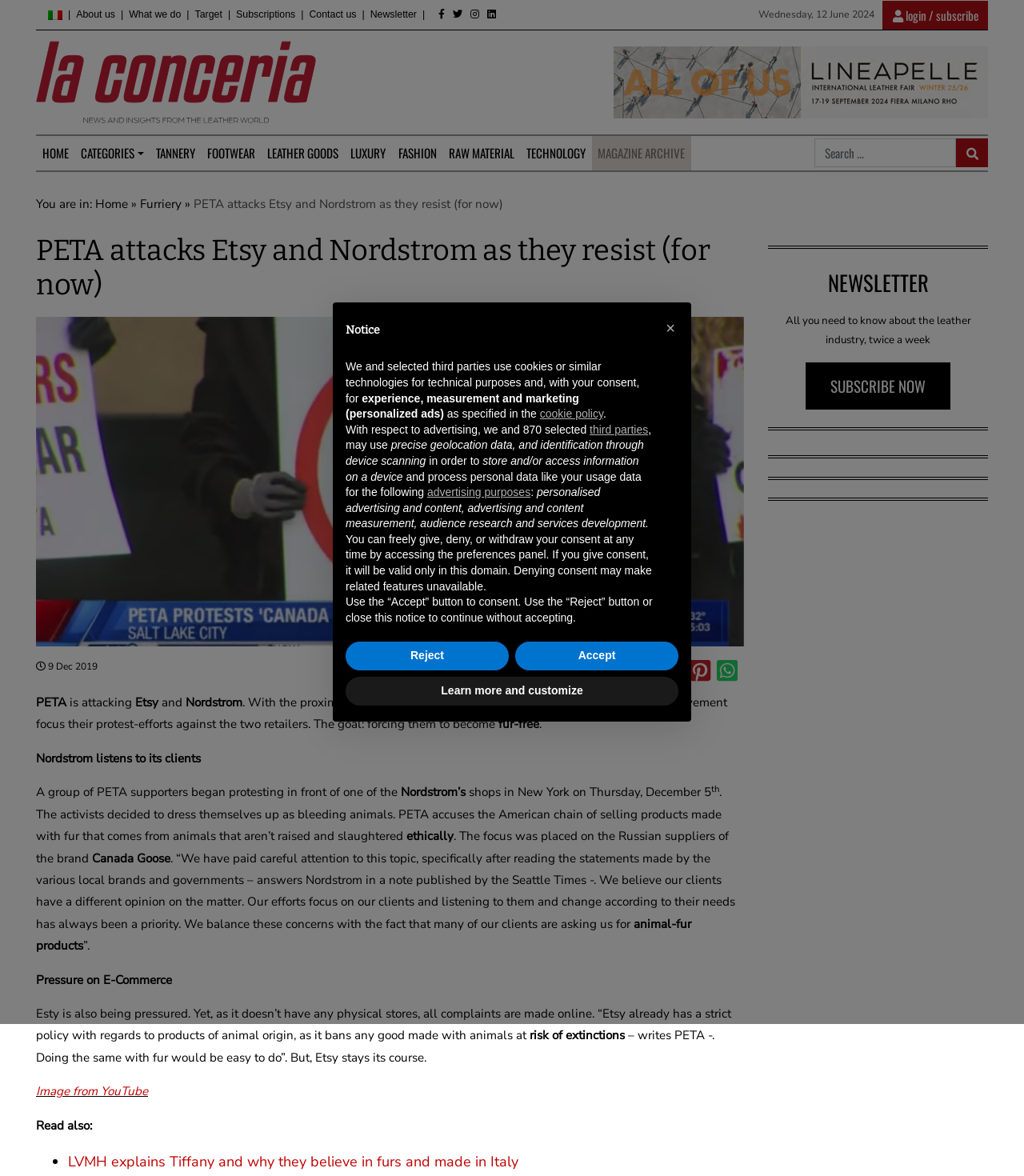Indicate the bounding box coordinates of the element that must be clicked to execute the instruction: "Go to the 'HOME' page". The coordinates should be given as four float numbers between 0 and 1, i.e., [left, top, right, bottom].

[0.035, 0.116, 0.073, 0.145]